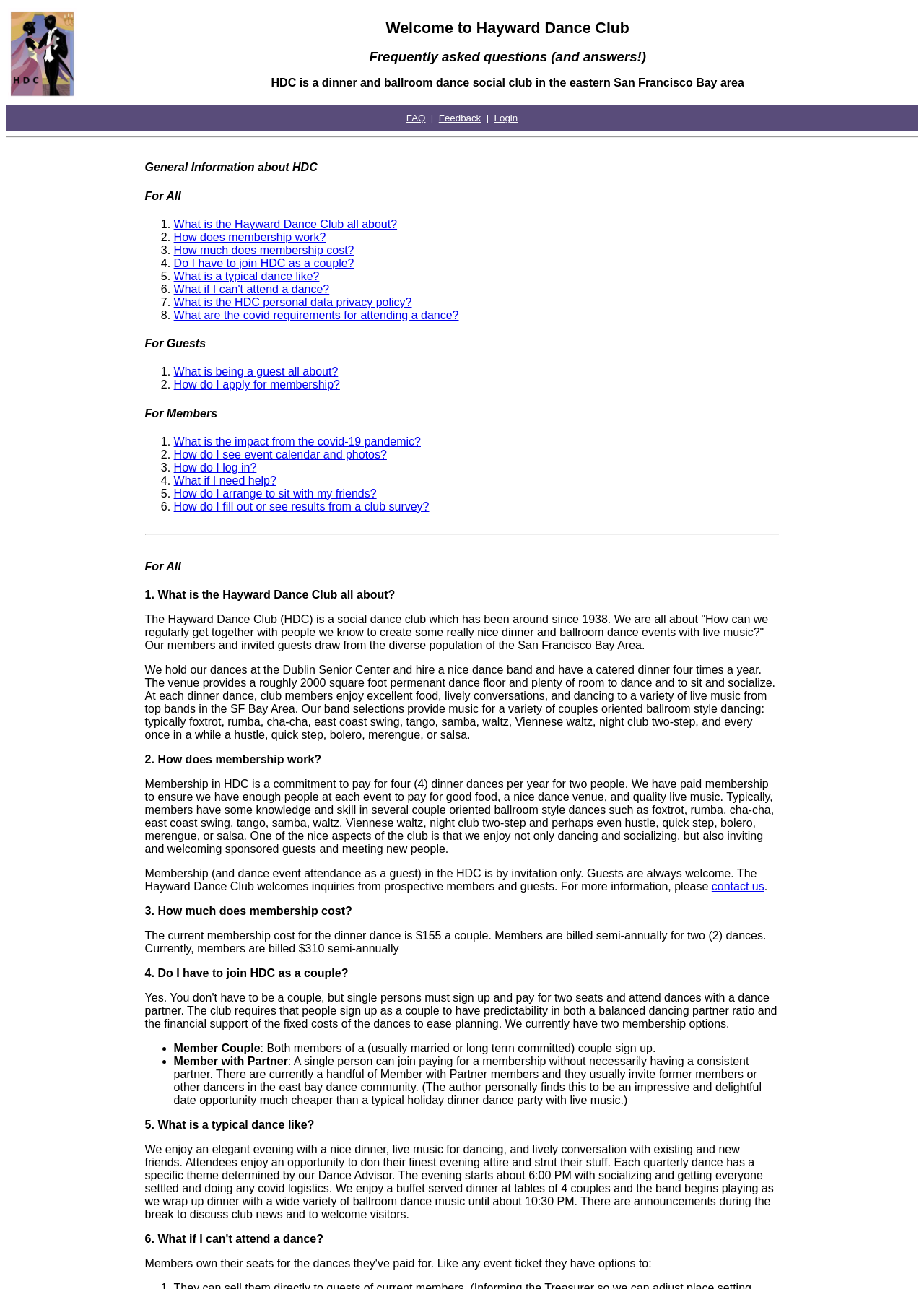Examine the screenshot and answer the question in as much detail as possible: How many people sit at each dinner table?

The webpage states that dinner is served at tables of 4 couples, which implies that each table has 8 people.